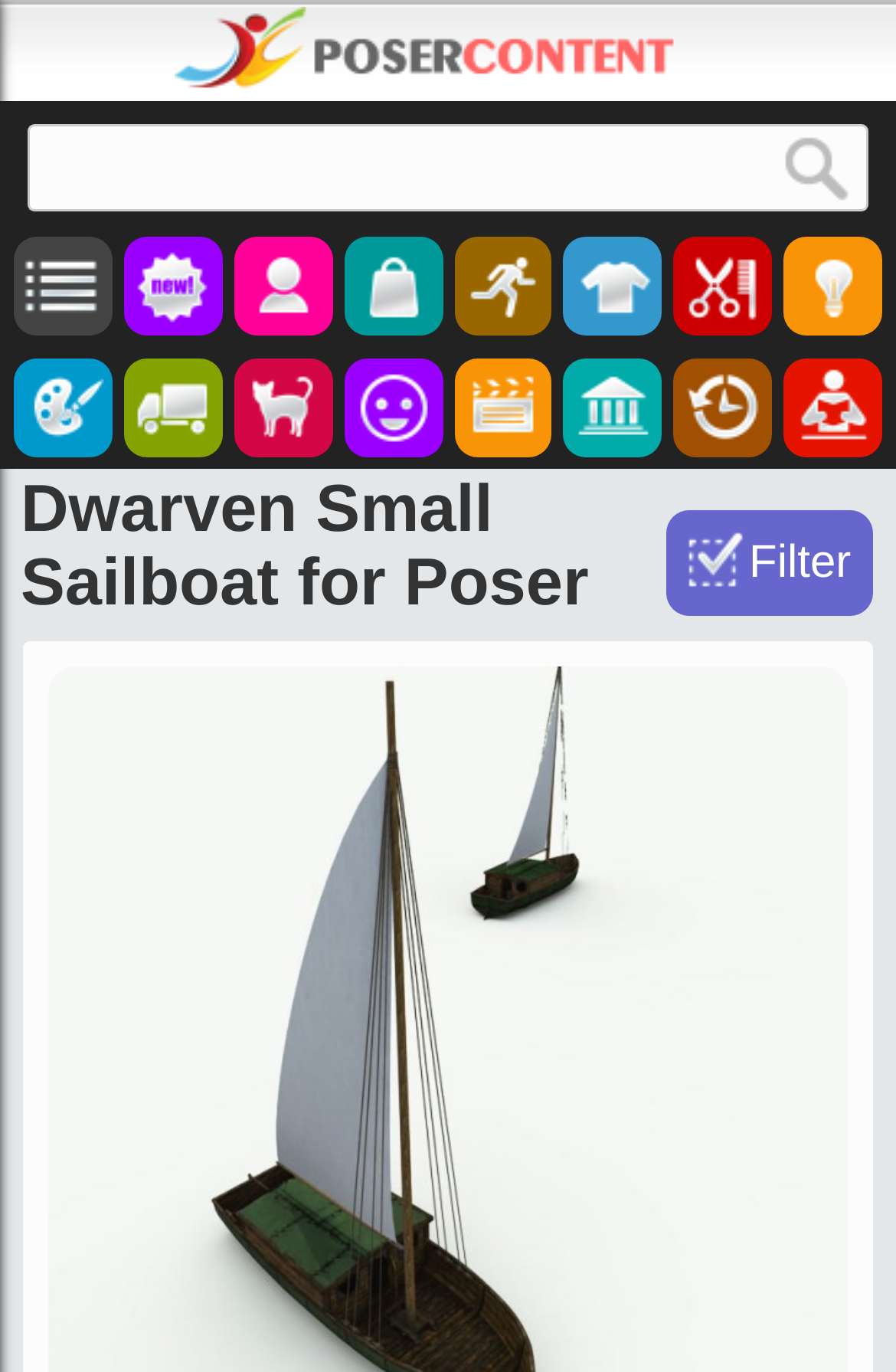What is the purpose of the button 'Toggle Filter'?
Examine the image and give a concise answer in one word or a short phrase.

To filter products